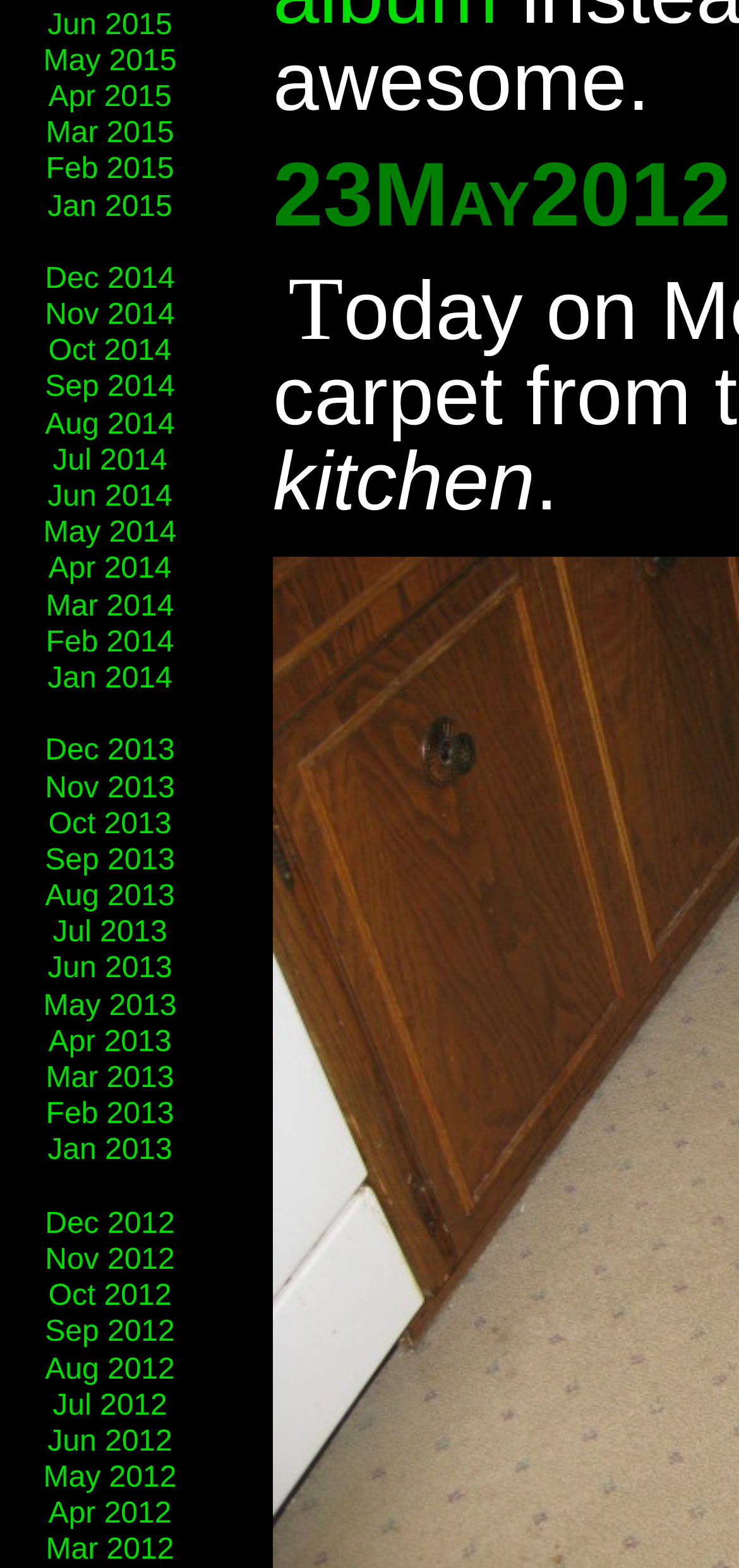Provide the bounding box coordinates of the area you need to click to execute the following instruction: "view Dec 2014".

[0.061, 0.168, 0.237, 0.188]